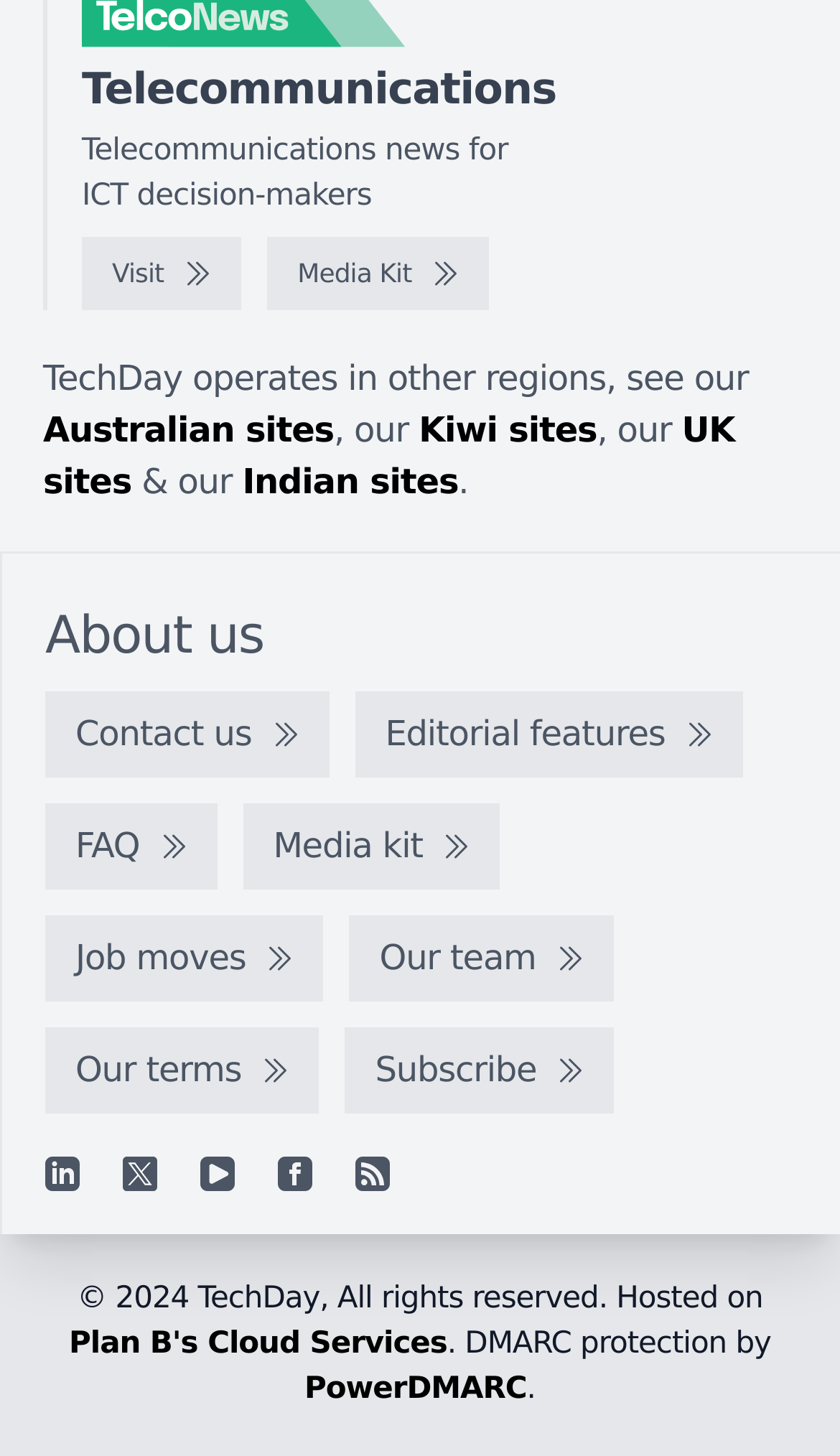Show the bounding box coordinates of the region that should be clicked to follow the instruction: "Go to Home."

None